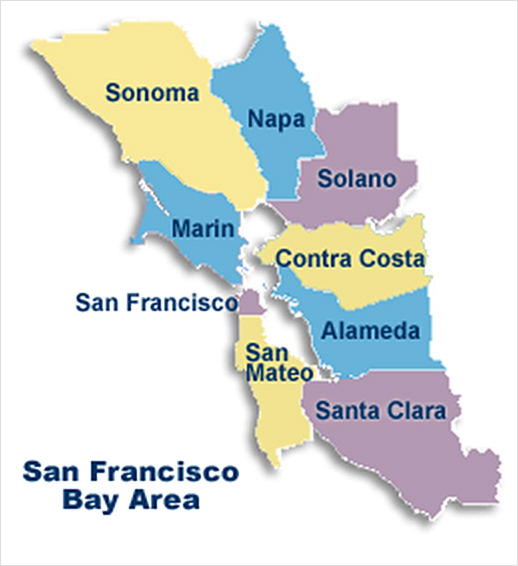Describe all elements and aspects of the image.

The image features a map of the San Francisco Bay Area, highlighting the various counties within this region. Each county is distinguished by different colors: Sonoma (yellow), Napa (blue), Marin (light blue), Solano (purple), Contra Costa (yellow), Alameda (blue), San Mateo (yellow), Santa Clara (purple), and the central city of San Francisco is prominently marked. This visual representation aids in understanding the geographical layout and diversity of the Bay Area, which is often discussed in the context of local governance and environmental initiatives, such as Measure AA, aimed at resource allocation and community funding.